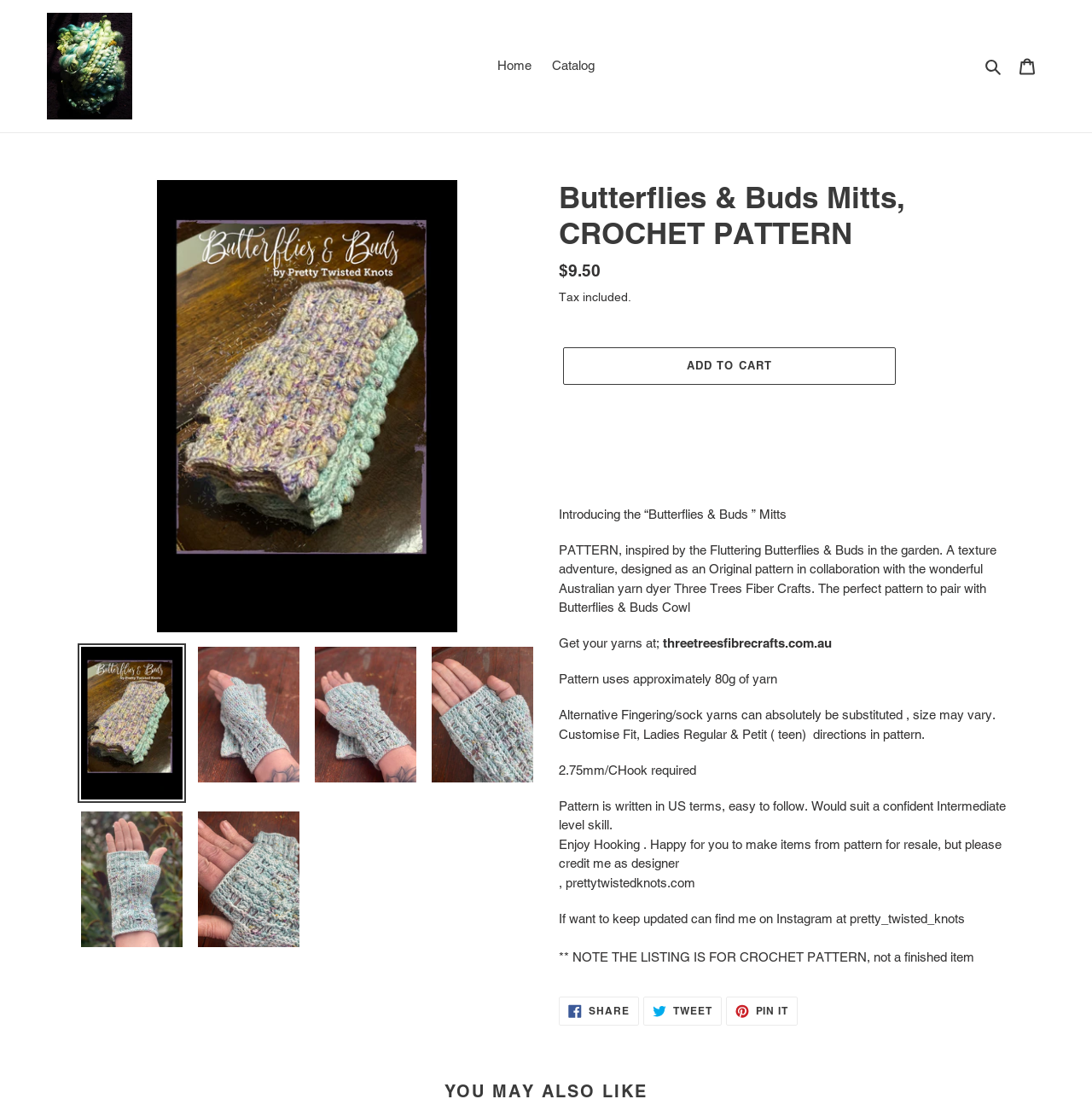Please determine the bounding box coordinates of the element to click in order to execute the following instruction: "Share on Facebook". The coordinates should be four float numbers between 0 and 1, specified as [left, top, right, bottom].

[0.512, 0.907, 0.585, 0.933]